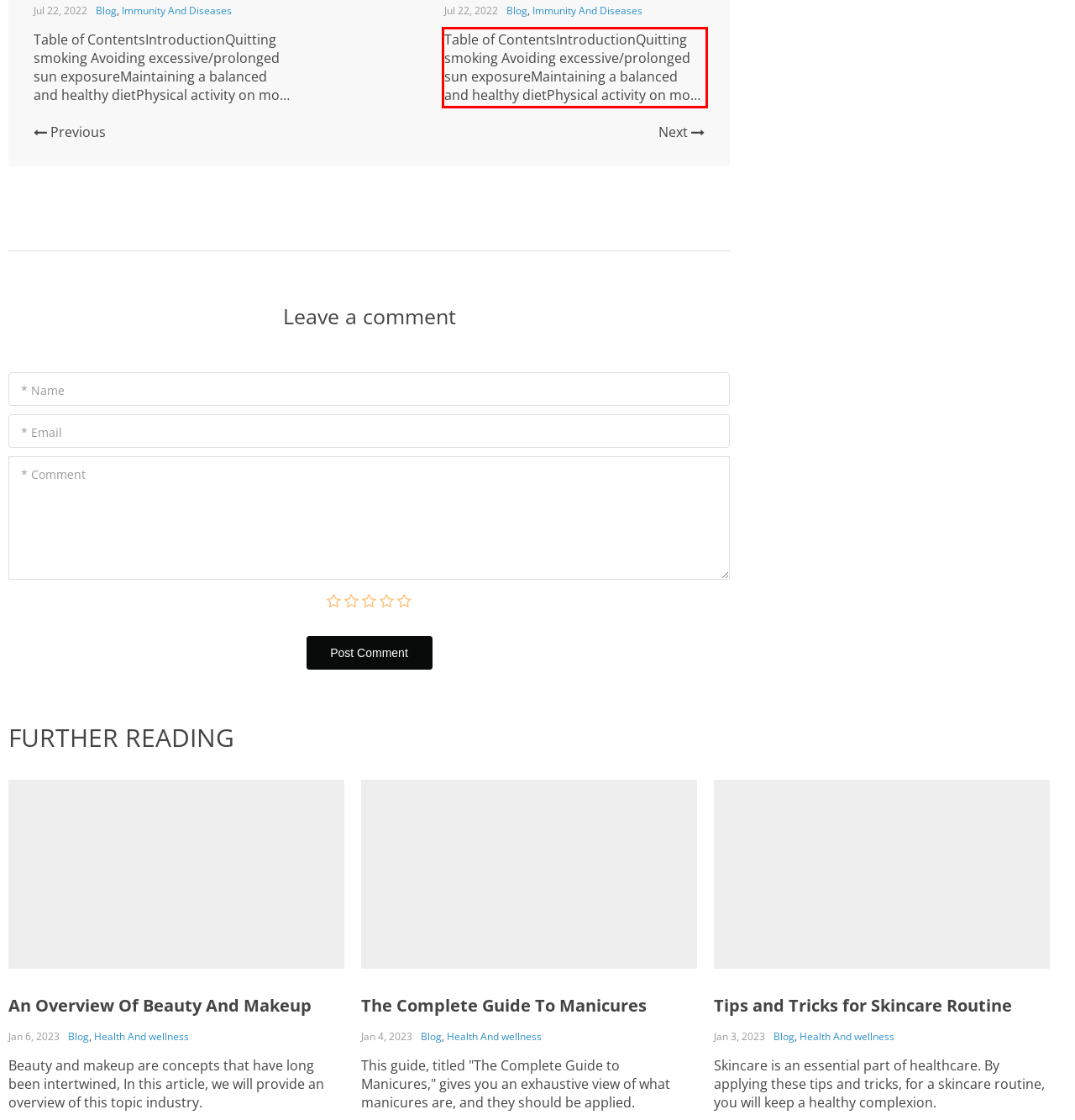Identify the text within the red bounding box on the webpage screenshot and generate the extracted text content.

Table of ContentsIntroductionQuitting smoking Avoiding excessive/prolonged sun exposureMaintaining a balanced and healthy dietPhysical activity on most days of the weekEnsuring that early detection tests are conducted regularlyAvoiding obesity and maintaining a normal weight. Eating healthy fruits and vegetables and high-fiber foods Definition The available cancer treatments consist of various treatment options related to a variety of...